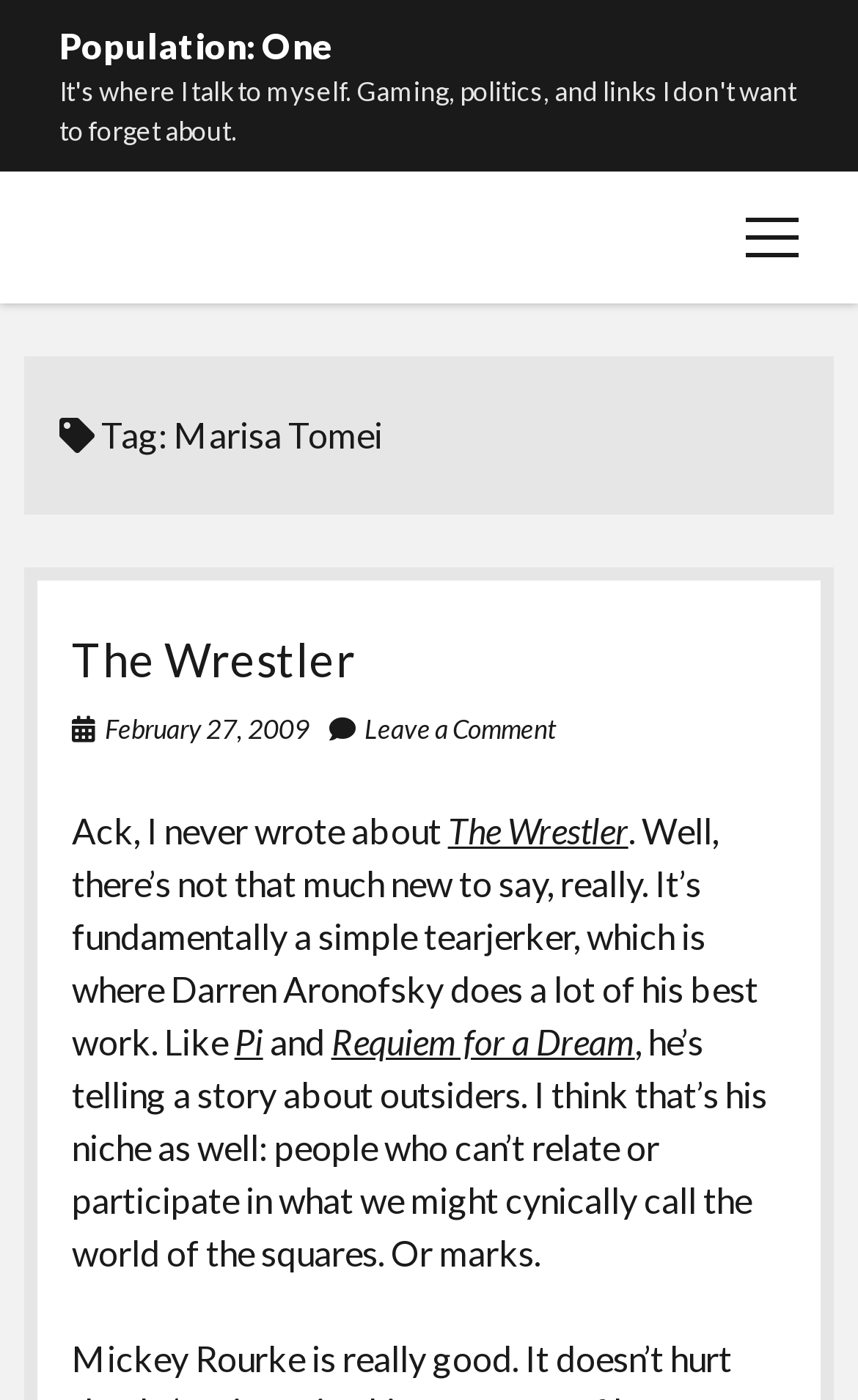Summarize the contents and layout of the webpage in detail.

The webpage is about Marisa Tomei, an actress, and her role in the movie "Population: One". At the top left, there is a link to "Population: One". On the top right, there is a button to open a menu, accompanied by a small image. Below the button, there are links to "About" and a heading with a tag icon, which indicates that the content is related to Marisa Tomei.

The main content of the webpage is a blog post about the movie "The Wrestler", where Marisa Tomei starred. The post is divided into several sections, with headings and links to other related articles. The first section has a link to "The Wrestler" and a date, "February 27, 2009". Below it, there is a link to "Leave a Comment".

The main text of the blog post starts with a sentence "Ack, I never wrote about..." and continues to discuss the movie "The Wrestler" and its director, Darren Aronofsky. The text also mentions other movies directed by Aronofsky, such as "Pi" and "Requiem for a Dream", and how they share a common theme of telling stories about outsiders. The text is written in a conversational tone and includes several links to other related articles.